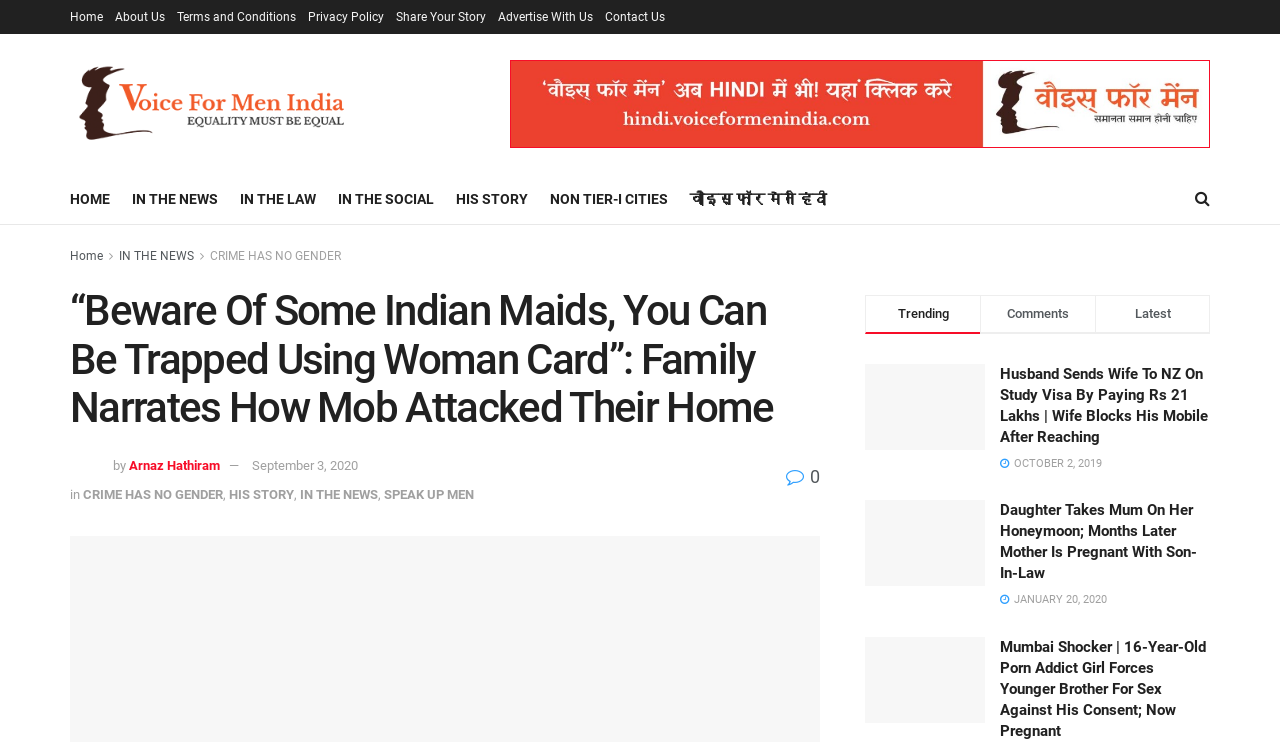Identify the bounding box coordinates of the section to be clicked to complete the task described by the following instruction: "Click on the 'Home' link". The coordinates should be four float numbers between 0 and 1, formatted as [left, top, right, bottom].

[0.055, 0.0, 0.08, 0.046]